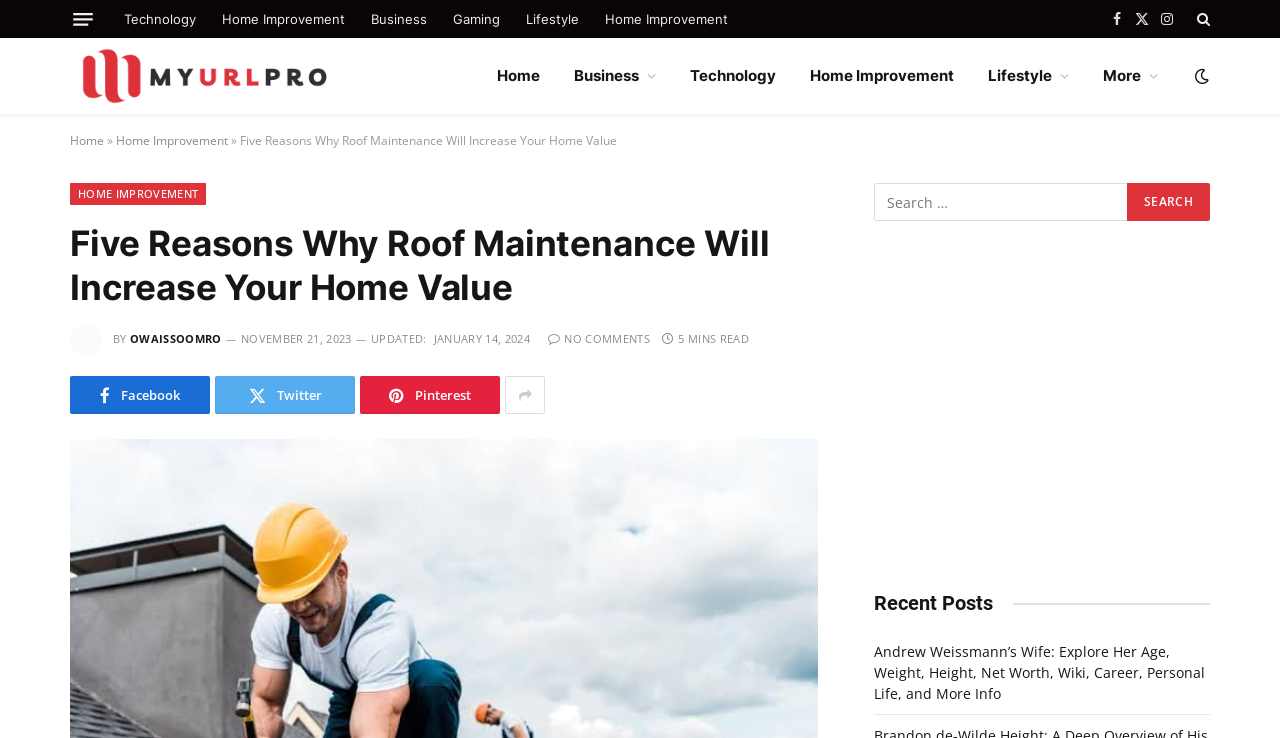Can you find the bounding box coordinates for the element that needs to be clicked to execute this instruction: "Search for something"? The coordinates should be given as four float numbers between 0 and 1, i.e., [left, top, right, bottom].

[0.683, 0.248, 0.882, 0.3]